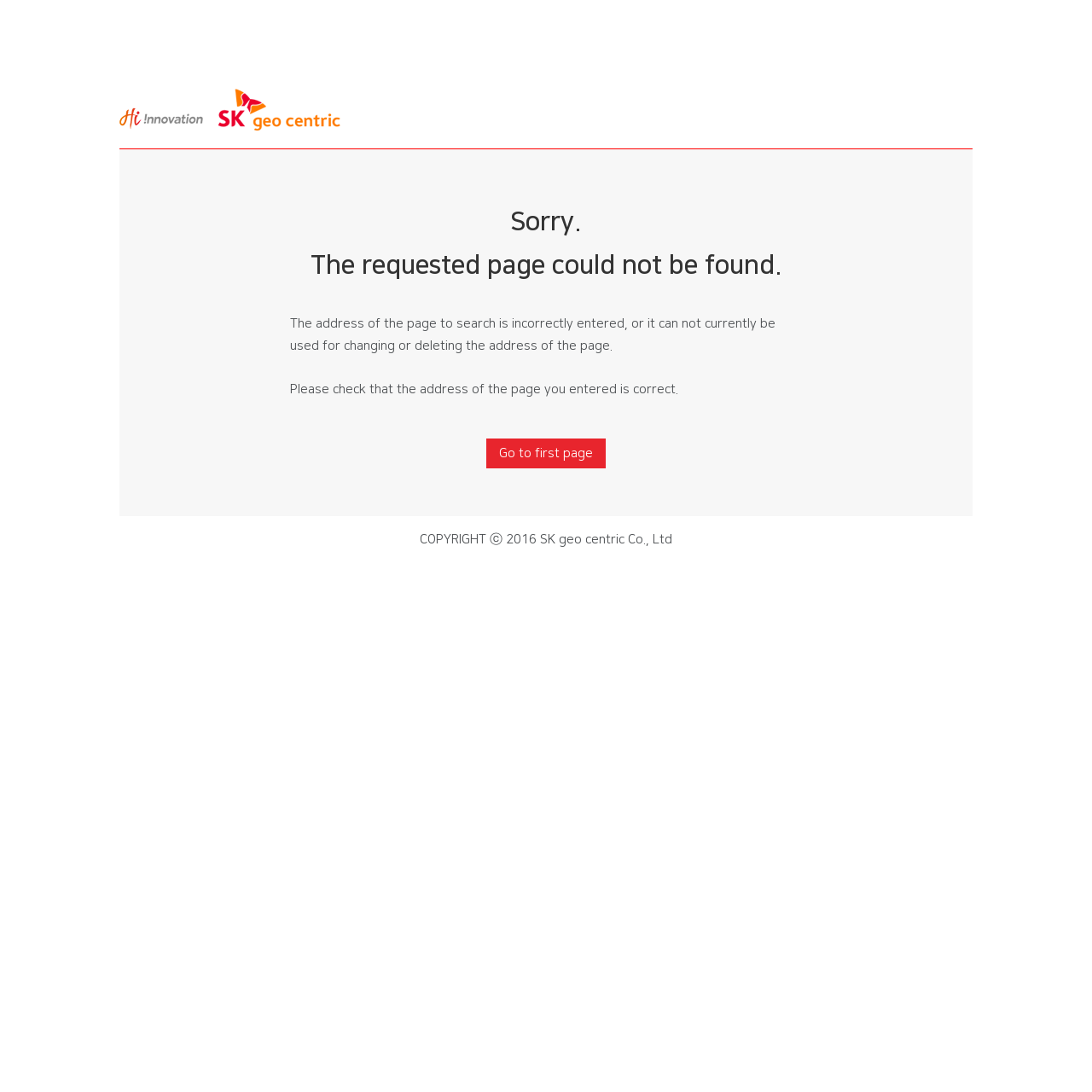Construct a thorough caption encompassing all aspects of the webpage.

The webpage is titled "SK geo centric" and has a prominent link with the same name at the top left corner. Below the link, there is an image with the same title, which is slightly larger than the link. 

The main content of the webpage is a heading that apologizes for not being able to find the requested page, located at the top center of the page. 

Below the heading, there are two paragraphs of text. The first paragraph explains that the address of the page may be incorrectly entered or cannot be used for changing or deleting the address. The second paragraph advises the user to check that the address of the page they entered is correct. These paragraphs are positioned at the top center of the page, below the heading.

To the right of the paragraphs, there is a link labeled "Go to first page". 

At the bottom center of the page, there is a copyright notice stating "COPYRIGHT ⓒ 2016 SK geo centric Co., Ltd".